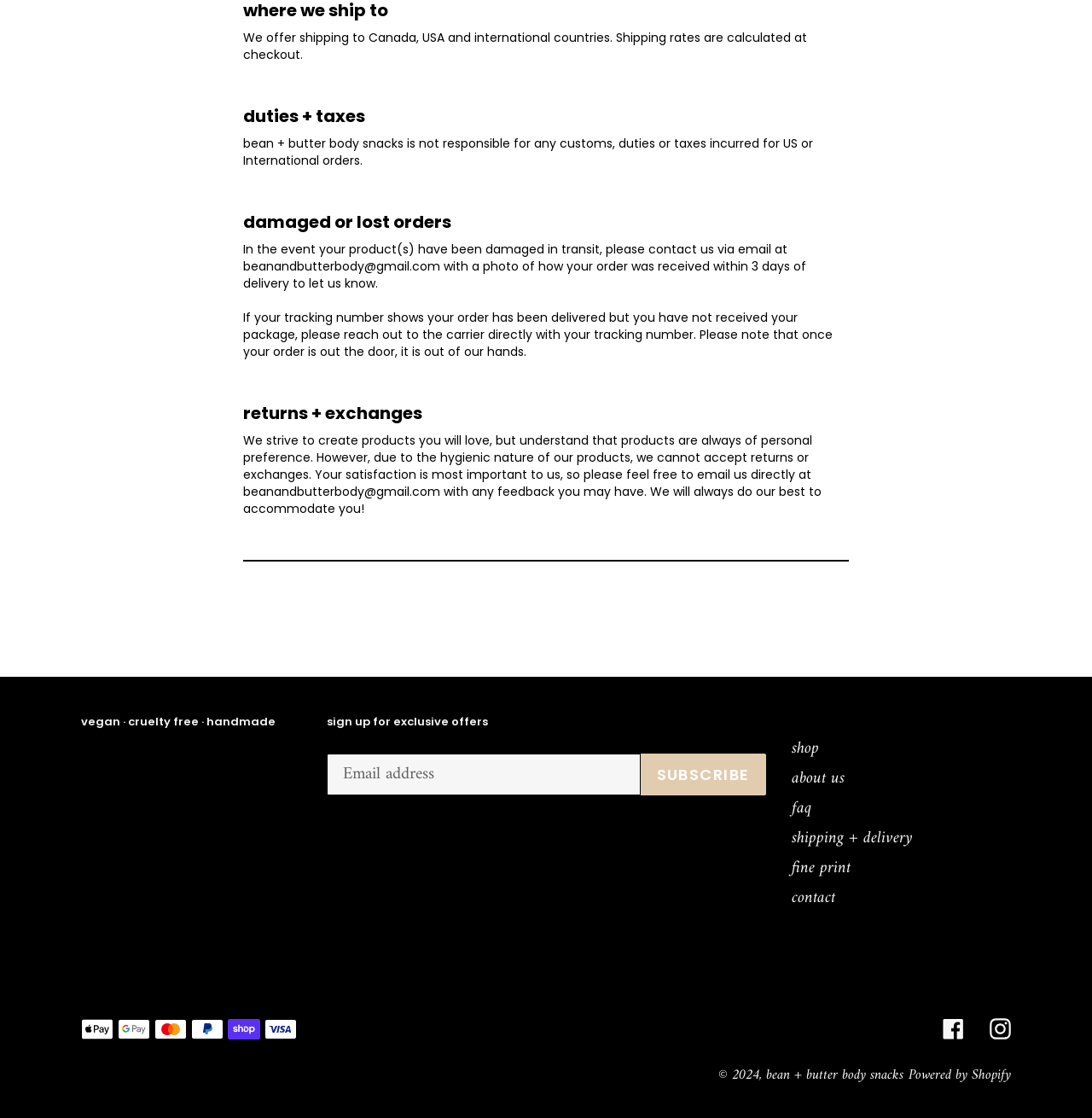Specify the bounding box coordinates of the area that needs to be clicked to achieve the following instruction: "Contact us".

[0.725, 0.79, 0.764, 0.817]